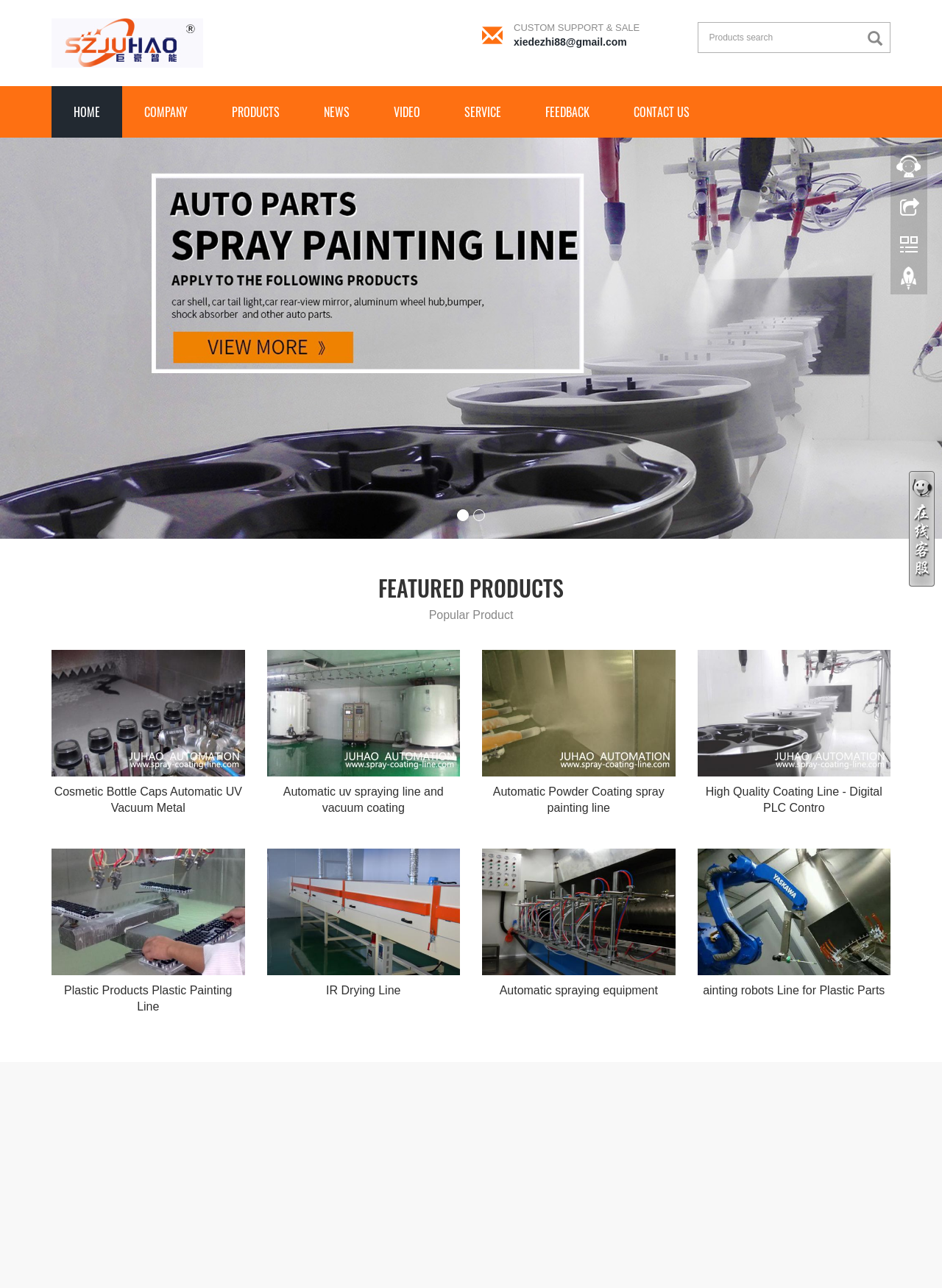Offer a thorough description of the webpage.

This webpage is about Shenzhen Juhao Automation Equipment Co., Ltd., a company that specializes in manufacturing Spray Painting Production Lines. At the top left corner, there is a logo and a link to the company's homepage. Below the logo, there is a contact information section with a link to an email address and a static text "CUSTOM SUPPORT & SALE". 

To the right of the contact information, there is a search bar with a placeholder text "Products search". Above the search bar, there are seven navigation links: "HOME", "COMPANY", "PRODUCTS", "NEWS", "VIDEO", "SERVICE", and "FEEDBACK". 

Below the navigation links, there is a large banner that spans the entire width of the page, with a link to "Automatic coating line" and an accompanying image. 

On the left side of the page, there are several links to featured products, each with an accompanying image. These products include "Cosmetic Bottle Caps Automatic UV Vacuum Metallizing Spray Painting Line", "Automatic uv spraying line and vacuum coating system", "Automatic Powder Coating spray painting line", and more. 

On the right side of the page, there is a section titled "FEATURED PRODUCTS" with a heading and a static text "Popular Product". Below this section, there are more links to products, including "High Quality Coating Line - Digital PLC Control System", "Plastic Products Plastic Painting Line", "IR Drying Line", and more. 

Further down the page, there is a section titled "WHAT DOES WE DIFFER FROM THE COMPETITORS" with a heading and a static text that describes the company's experience and expertise in the spraying industry. 

At the bottom right corner of the page, there are several links to social media platforms and a "Top" link that likely takes the user back to the top of the page. There is also an image of a consulting service.